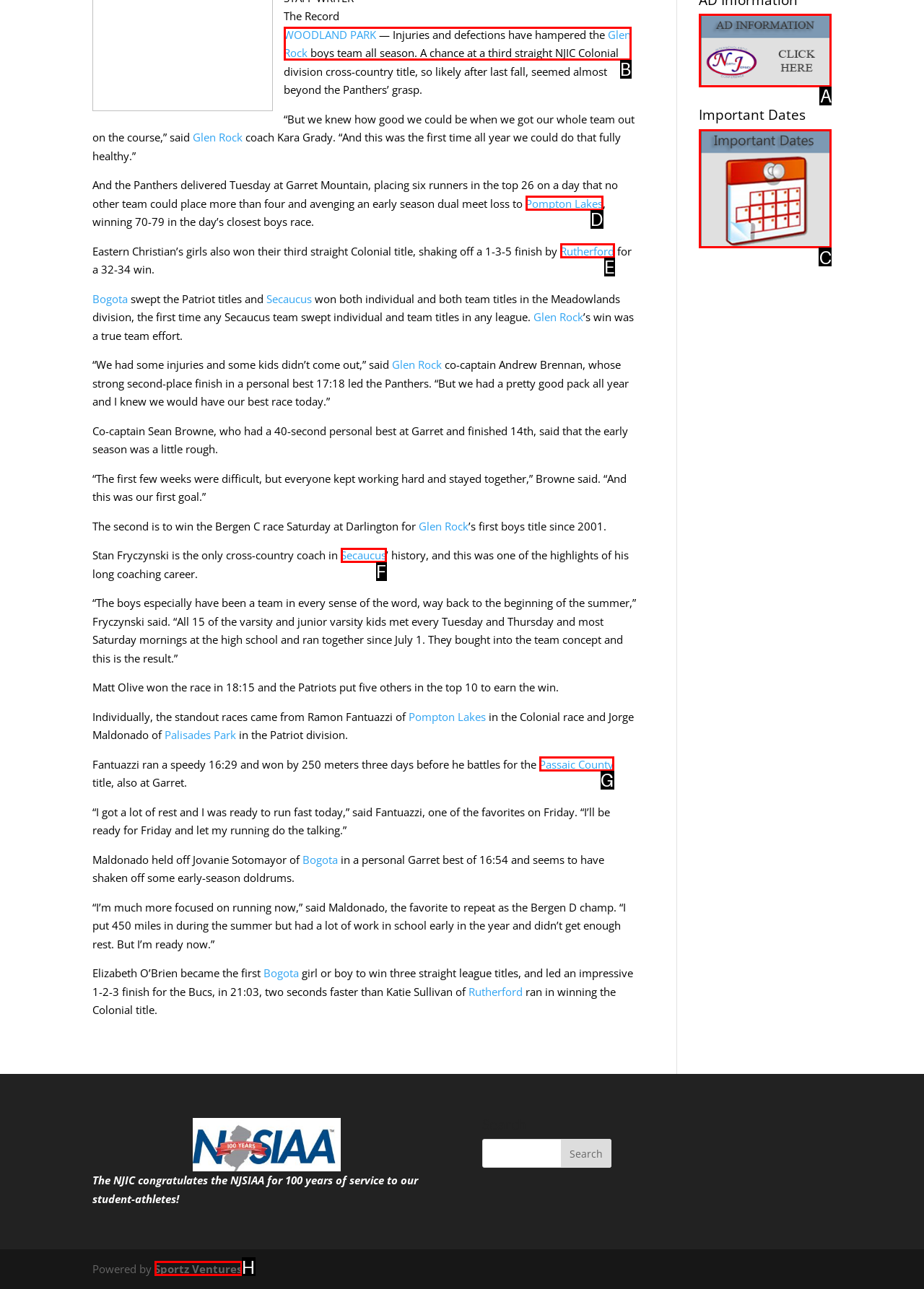Which option best describes: title="AD Information"
Respond with the letter of the appropriate choice.

A